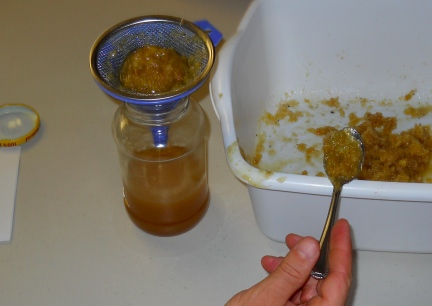Explain the image in a detailed and thorough manner.

The image captures a busy moment during a honey harvesting session. In the foreground, a hand is holding a spoon filled with freshly extracted honeycomb, while a glass jar sits on the table beneath a fine mesh strainer, filtering the golden liquid honey. The strainer, perched above the jar, contains remnants of honeycomb, evidencing the process of straining to separate the sweet honey from other waxy bits. Nearby, a white container is half-filled with the leftover honeycomb material, indicating a productive harvest. This scene reflects the rewarding experience of tasting homegrown honey, emphasizing the joy and excitement of the moment, especially as family members participate in the process, creating fond memories together.